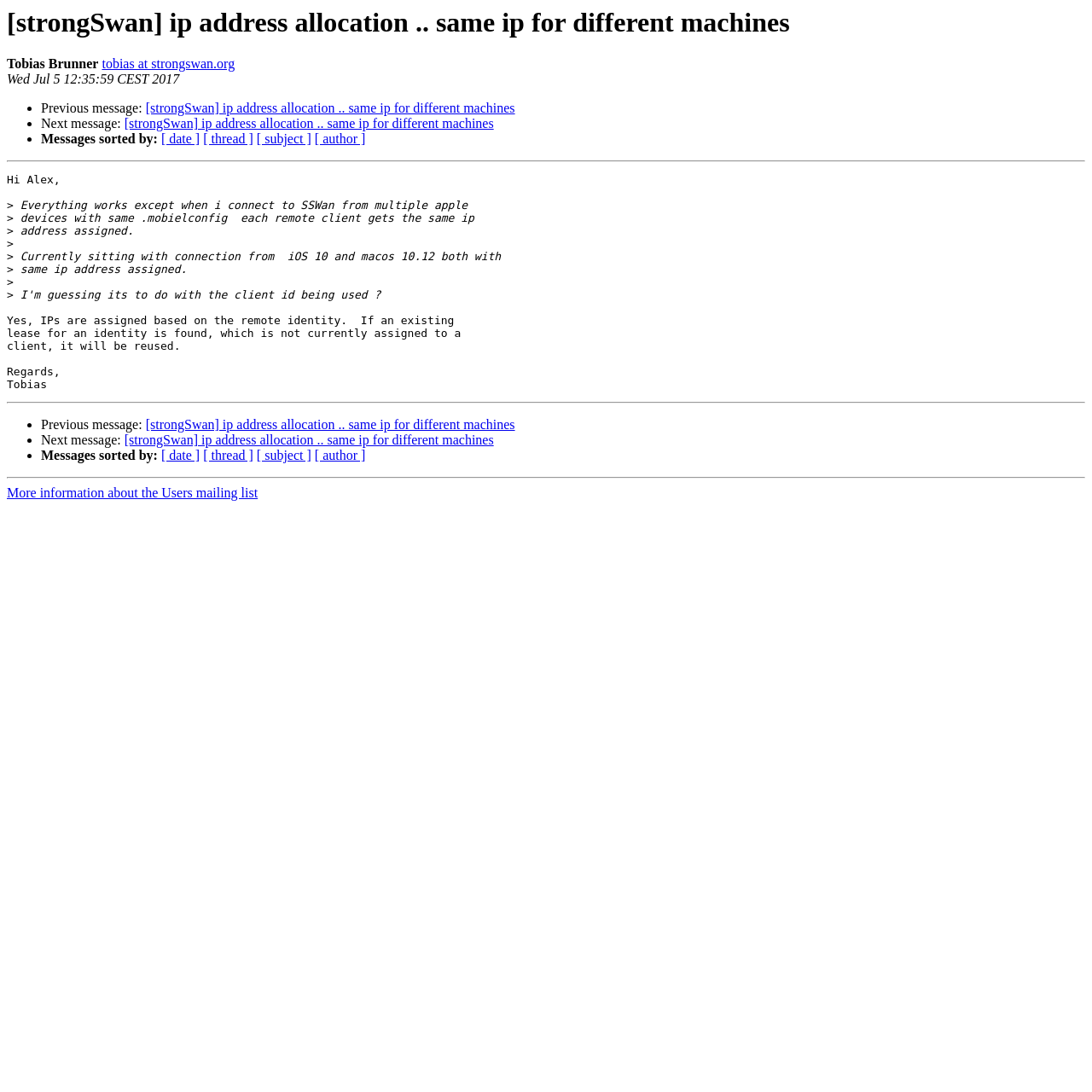Extract the bounding box coordinates of the UI element described by: "[ date ]". The coordinates should include four float numbers ranging from 0 to 1, e.g., [left, top, right, bottom].

[0.148, 0.121, 0.183, 0.134]